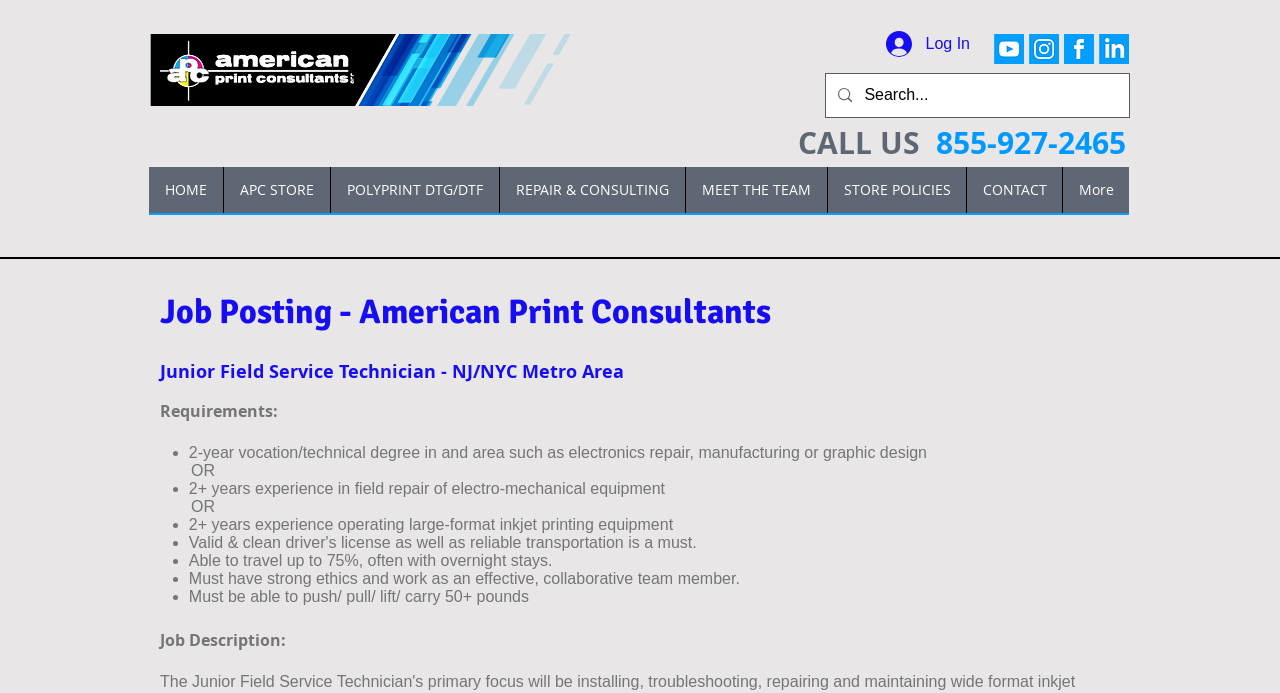Could you provide the bounding box coordinates for the portion of the screen to click to complete this instruction: "Check out videos on YouTube"?

[0.777, 0.049, 0.8, 0.092]